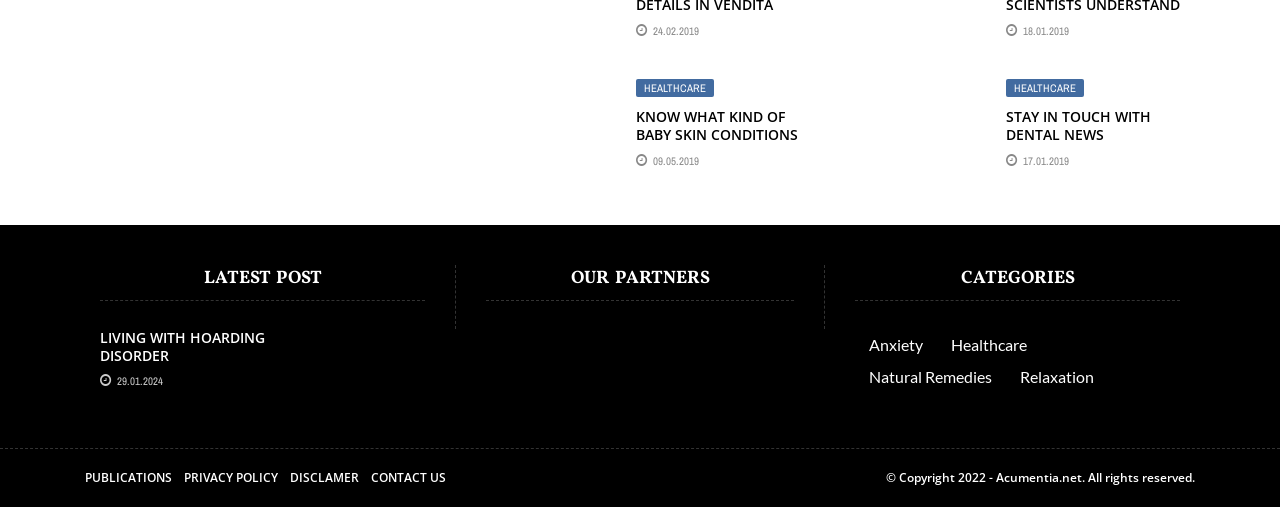Answer the question below in one word or phrase:
How many items are in the 'Healthcare' category?

25